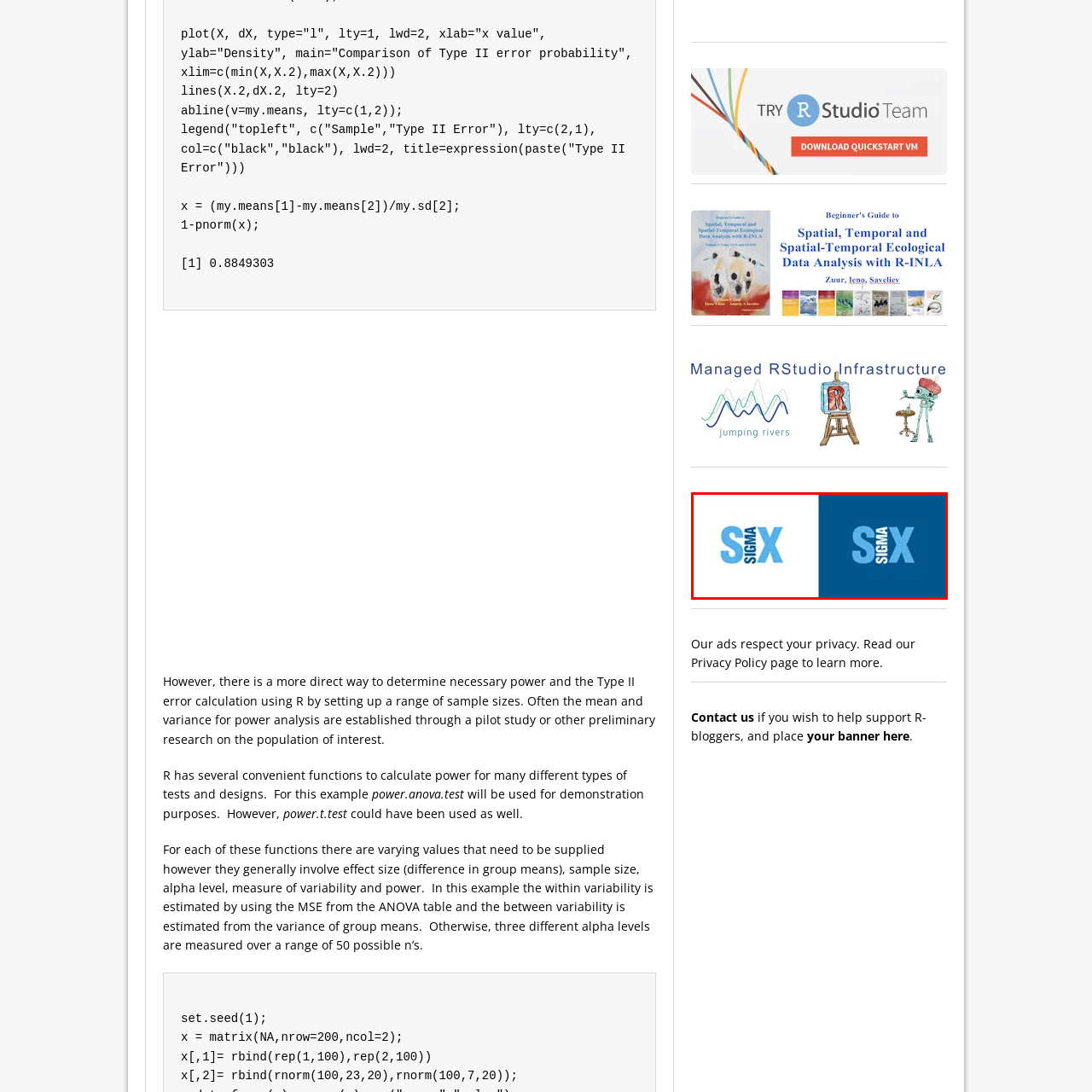Focus on the content within the red bounding box and answer this question using a single word or phrase: What is the background color of 'SIGMA'?

Contrasting blue